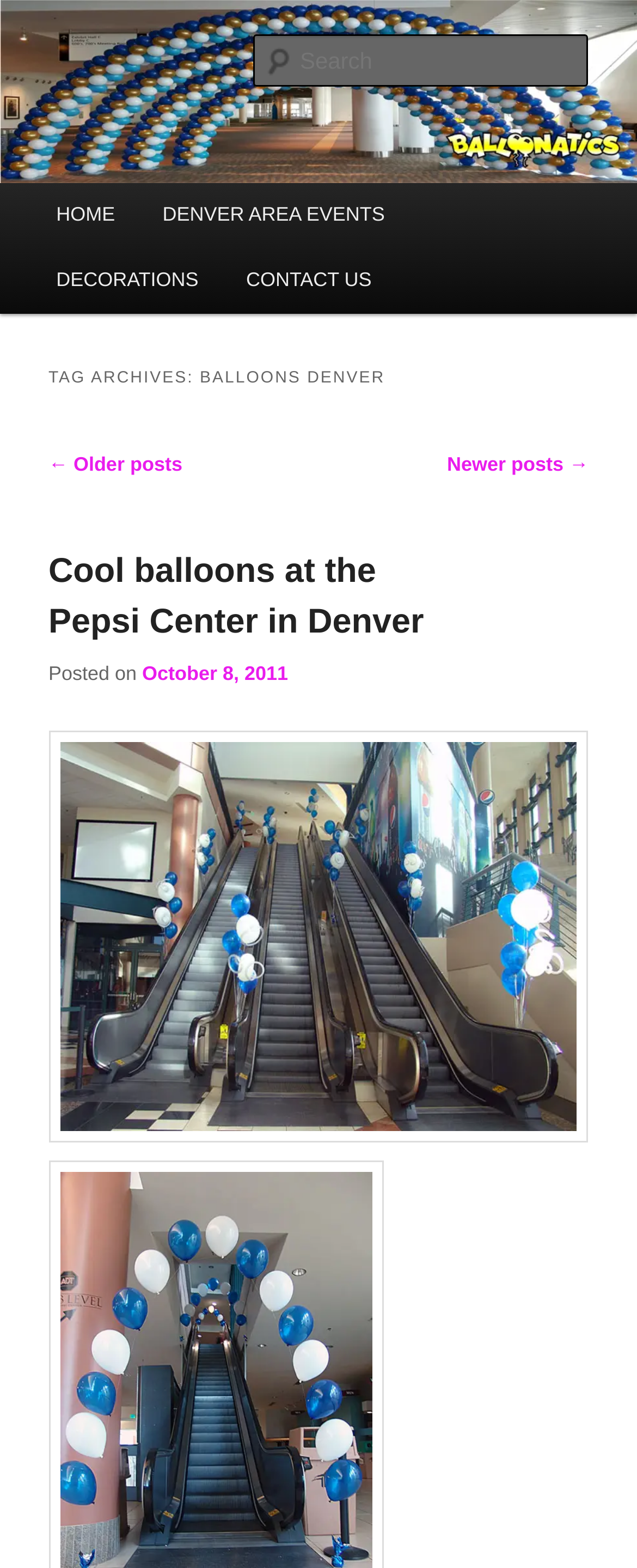Please identify the bounding box coordinates of the clickable element to fulfill the following instruction: "Go to HOME page". The coordinates should be four float numbers between 0 and 1, i.e., [left, top, right, bottom].

[0.051, 0.117, 0.218, 0.159]